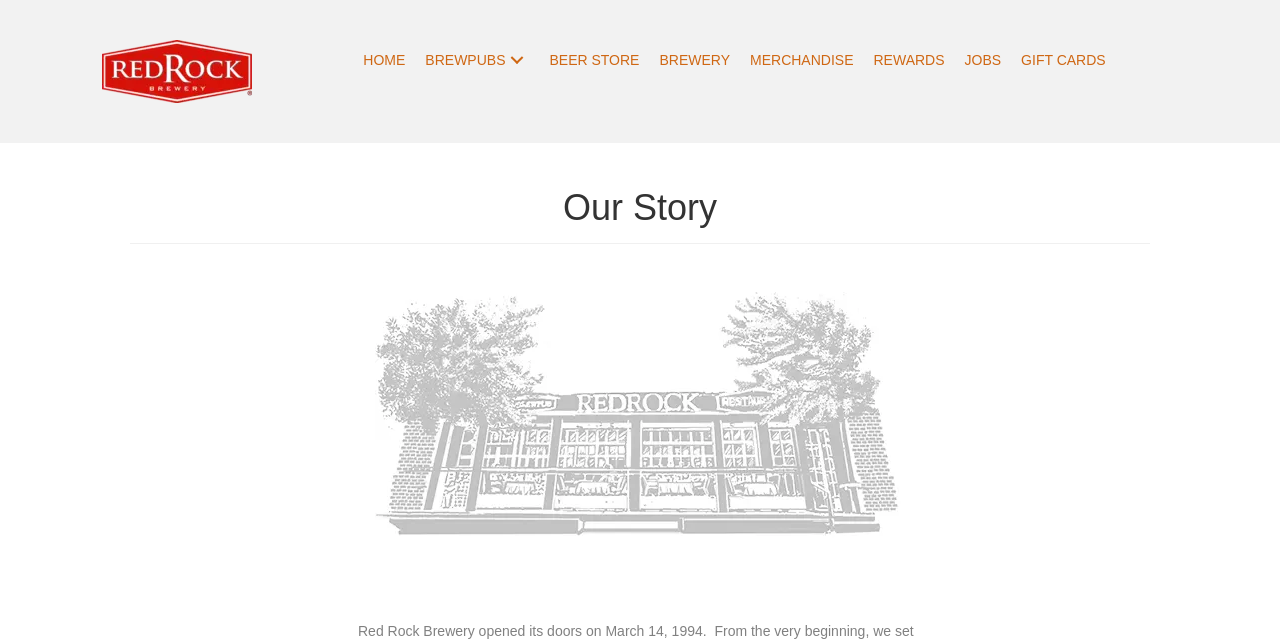Locate the bounding box coordinates of the area you need to click to fulfill this instruction: 'View BREWPUBS submenu'. The coordinates must be in the form of four float numbers ranging from 0 to 1: [left, top, right, bottom].

[0.395, 0.076, 0.414, 0.112]